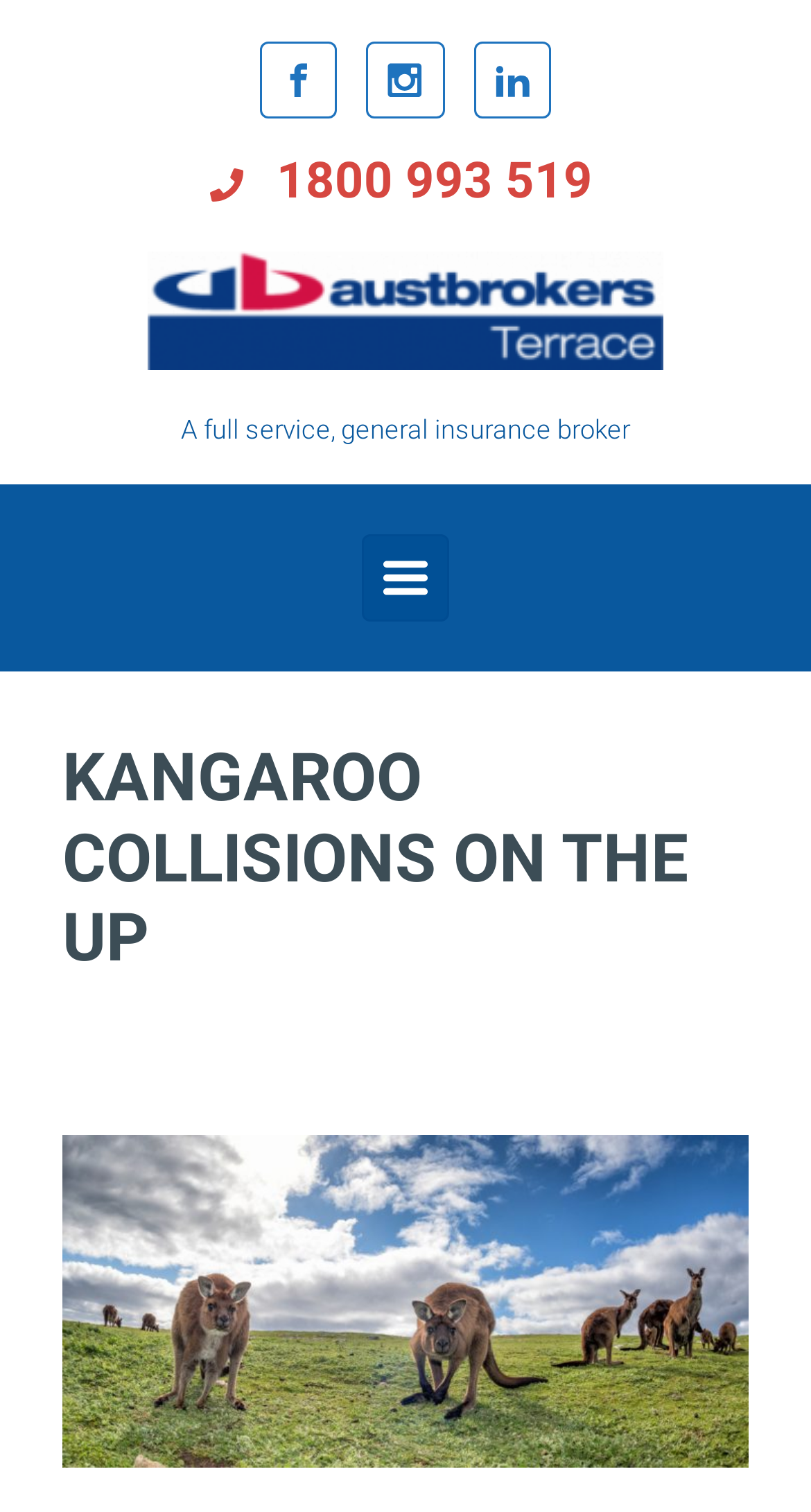Respond with a single word or phrase to the following question: What is the purpose of the button?

Primary menu